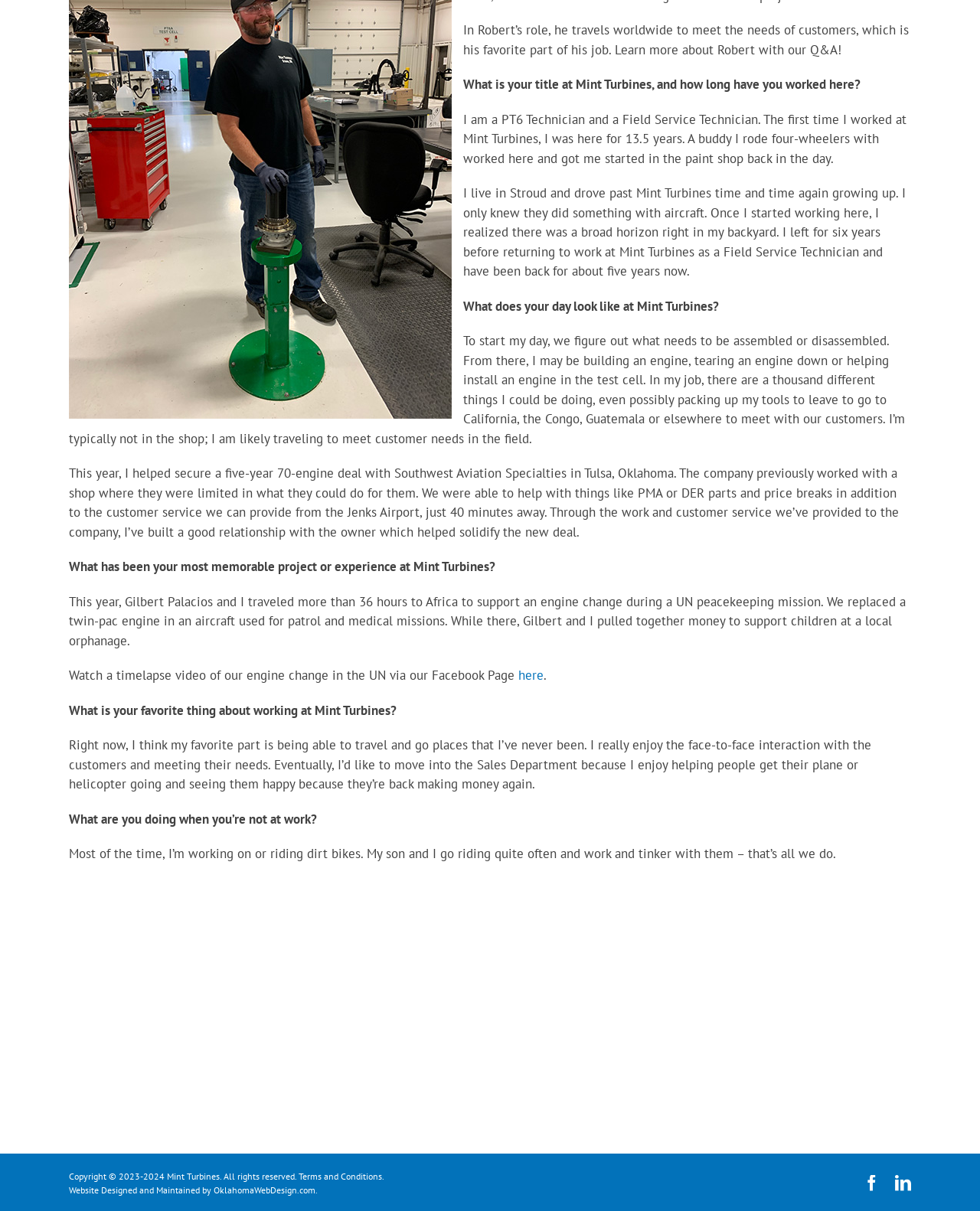Locate the bounding box coordinates for the element described below: "alt="pck 1" title="pck 1"". The coordinates must be four float values between 0 and 1, formatted as [left, top, right, bottom].

None